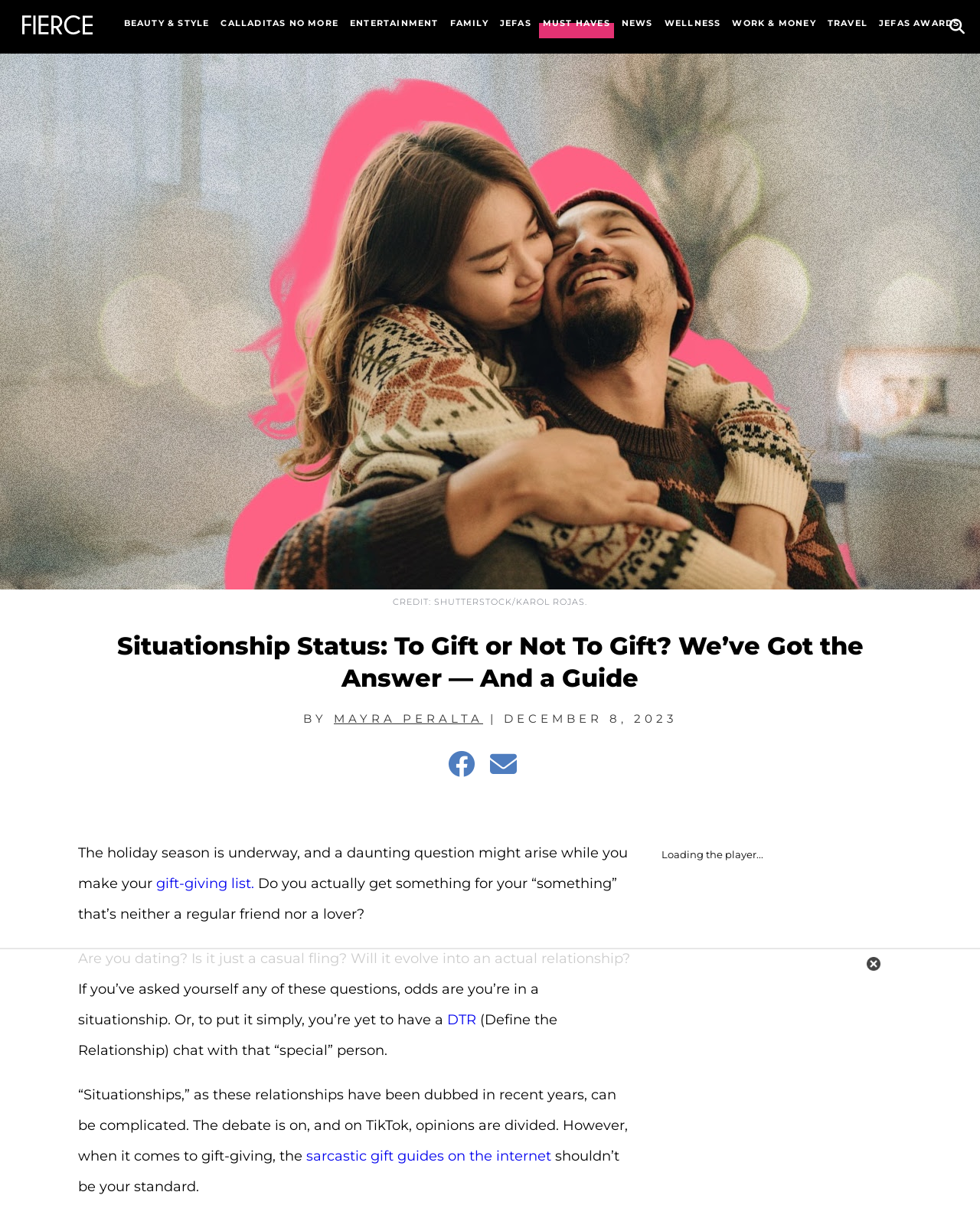Generate the text content of the main headline of the webpage.

Situationship Status: To Gift or Not To Gift? We’ve Got the Answer — And a Guide